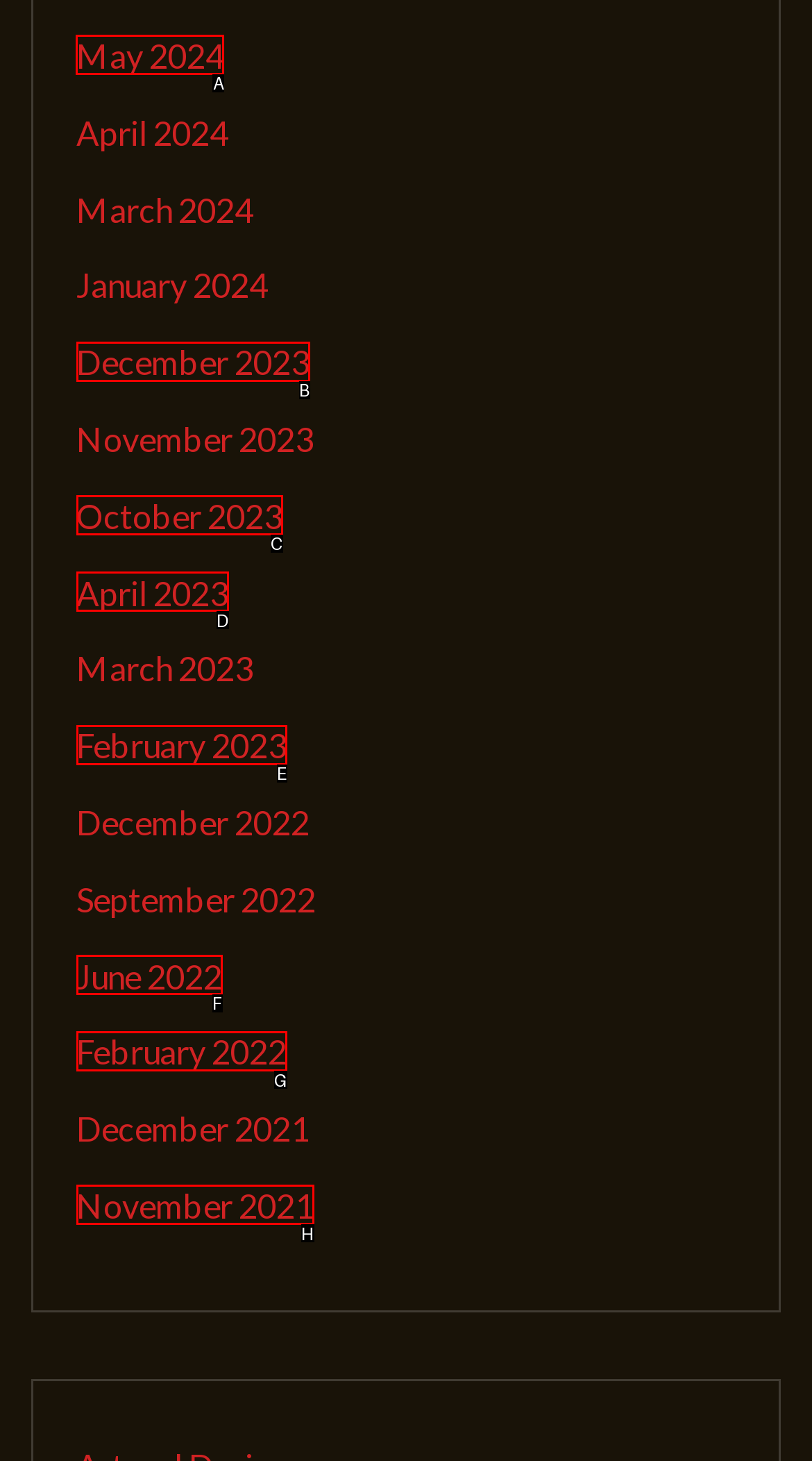Tell me which one HTML element I should click to complete the following task: View August 2023
Answer with the option's letter from the given choices directly.

None